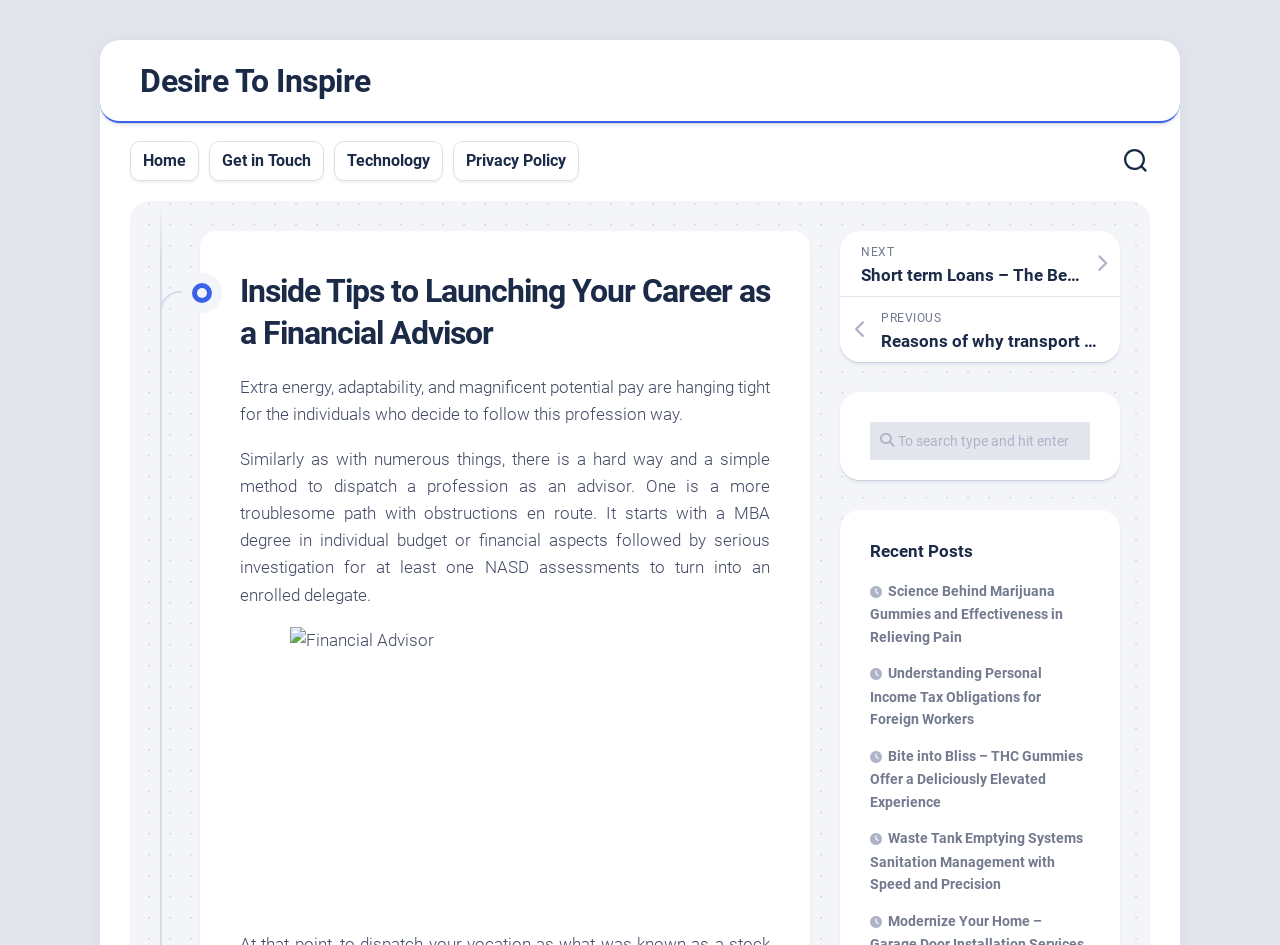Predict the bounding box of the UI element based on this description: "Technology".

[0.271, 0.159, 0.336, 0.182]